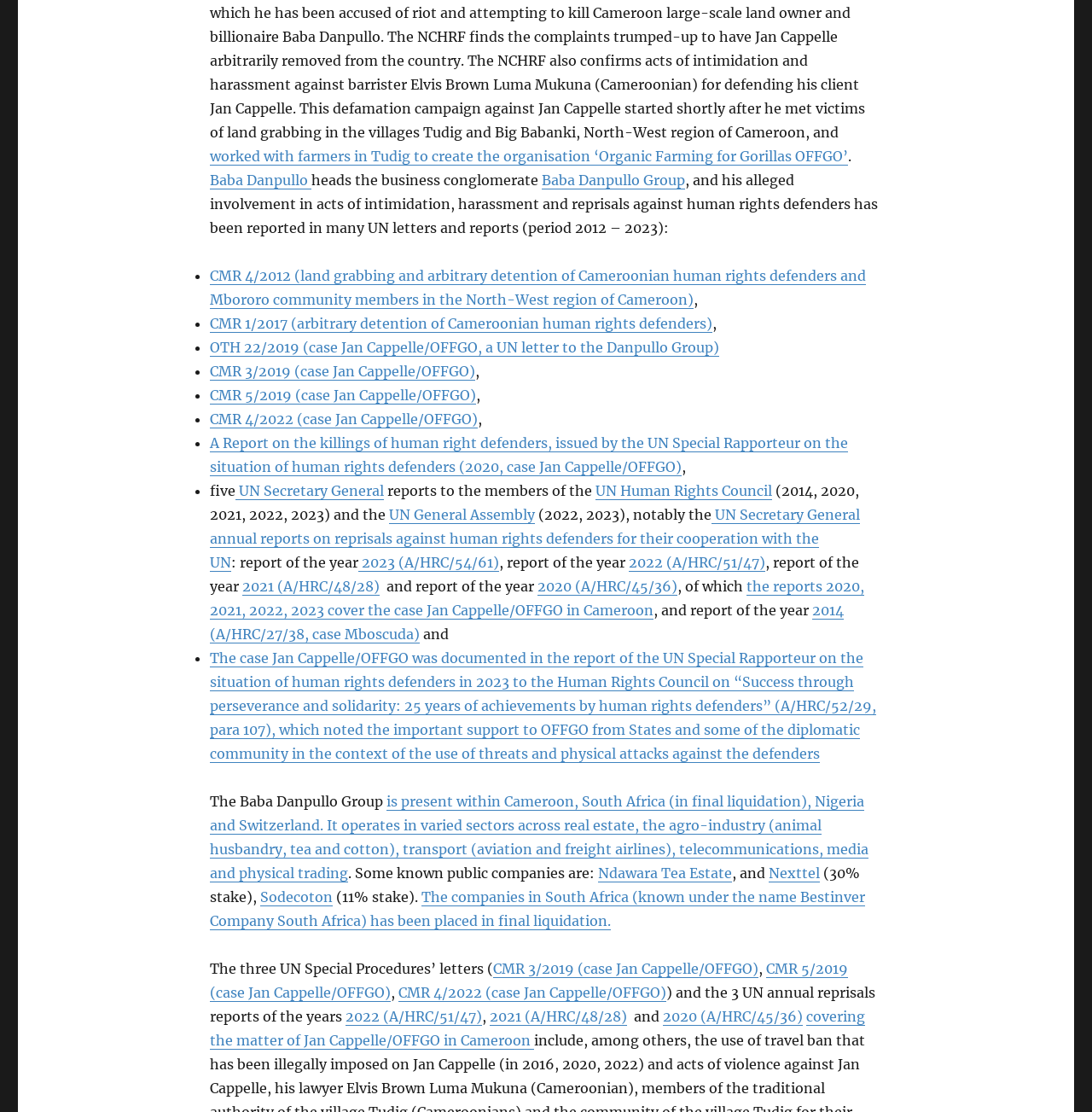Please identify the bounding box coordinates of the area I need to click to accomplish the following instruction: "Visit the webpage of 'Baba Danpullo Group'".

[0.496, 0.154, 0.627, 0.17]